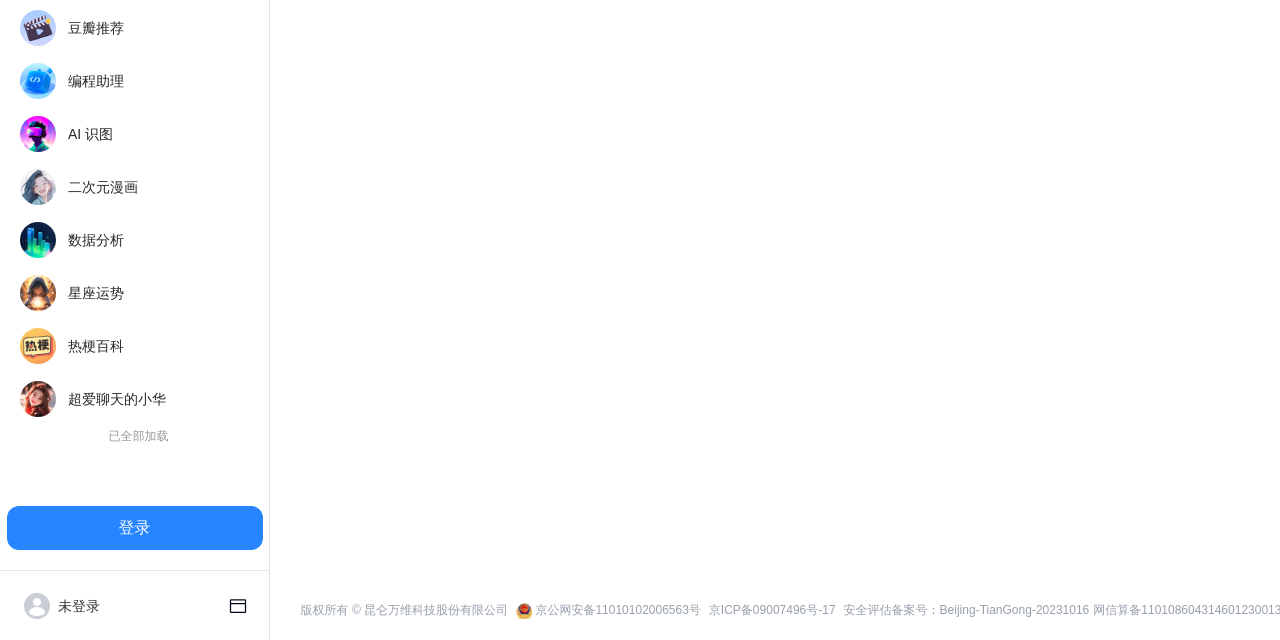Please specify the bounding box coordinates in the format (top-left x, top-left y, bottom-right x, bottom-right y), with values ranging from 0 to 1. Identify the bounding box for the UI component described as follows: 京ICP备09007496号-17

[0.551, 0.938, 0.656, 0.969]